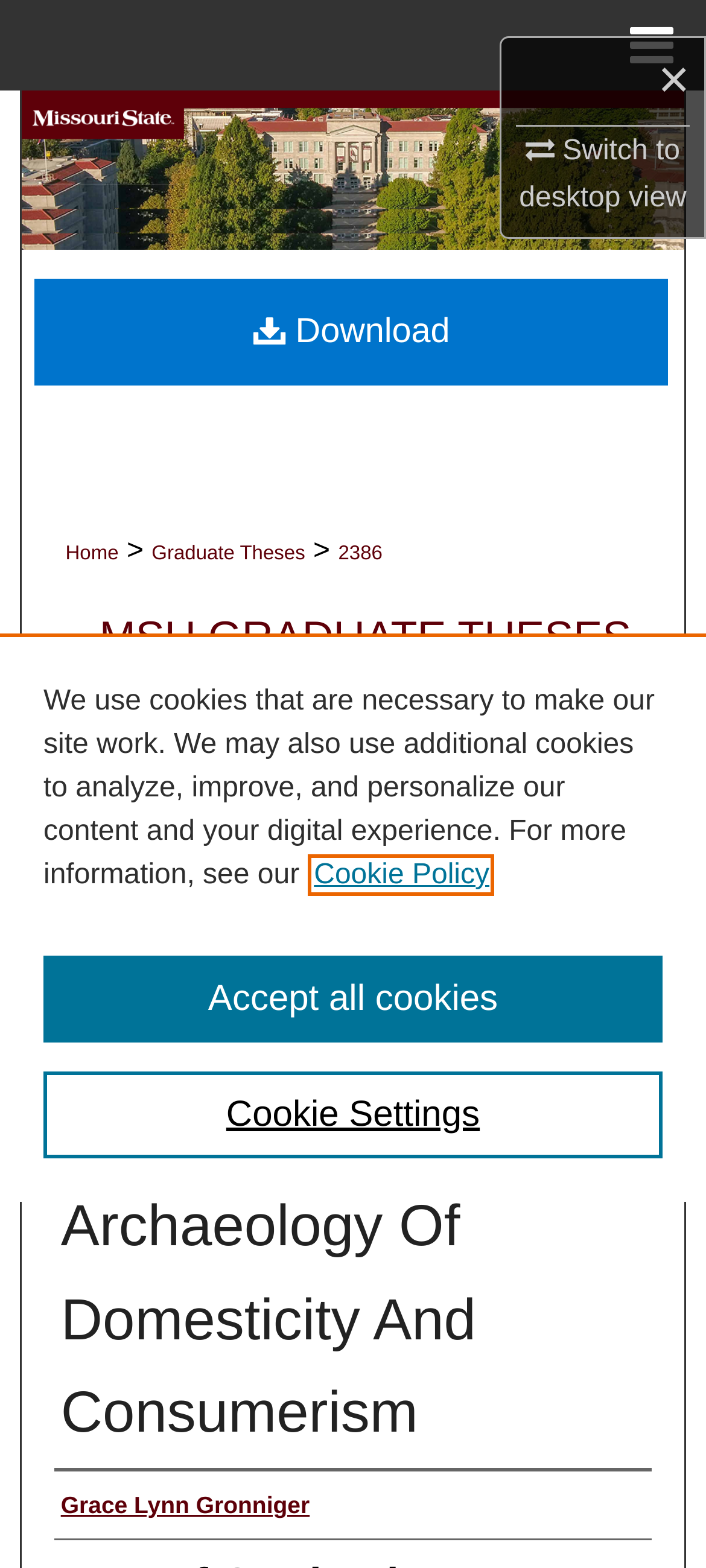Using the webpage screenshot and the element description Browse Collections, determine the bounding box coordinates. Specify the coordinates in the format (top-left x, top-left y, bottom-right x, bottom-right y) with values ranging from 0 to 1.

[0.0, 0.115, 1.0, 0.173]